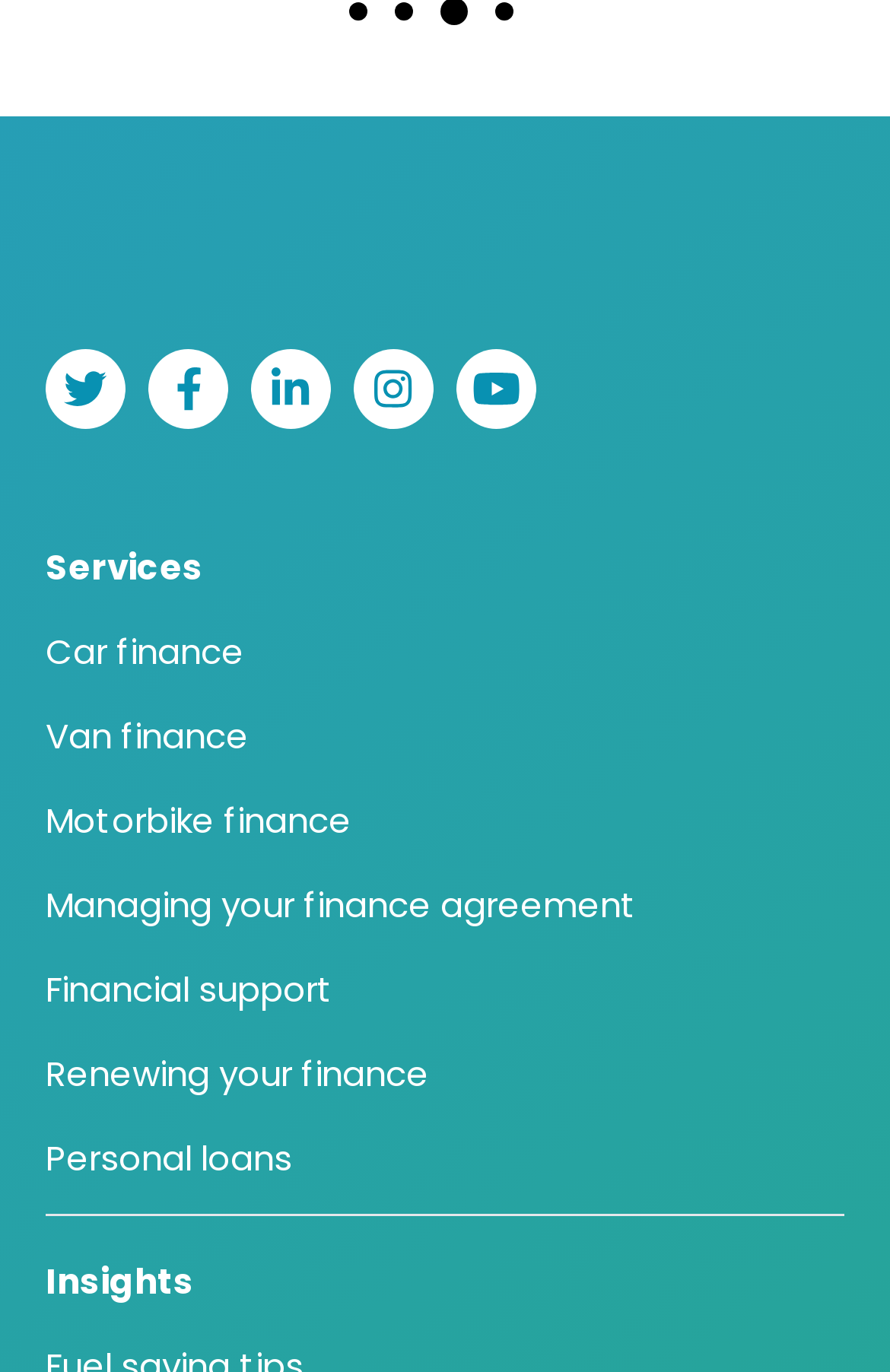Using the provided element description: "Renewing your finance", determine the bounding box coordinates of the corresponding UI element in the screenshot.

[0.051, 0.765, 0.482, 0.8]